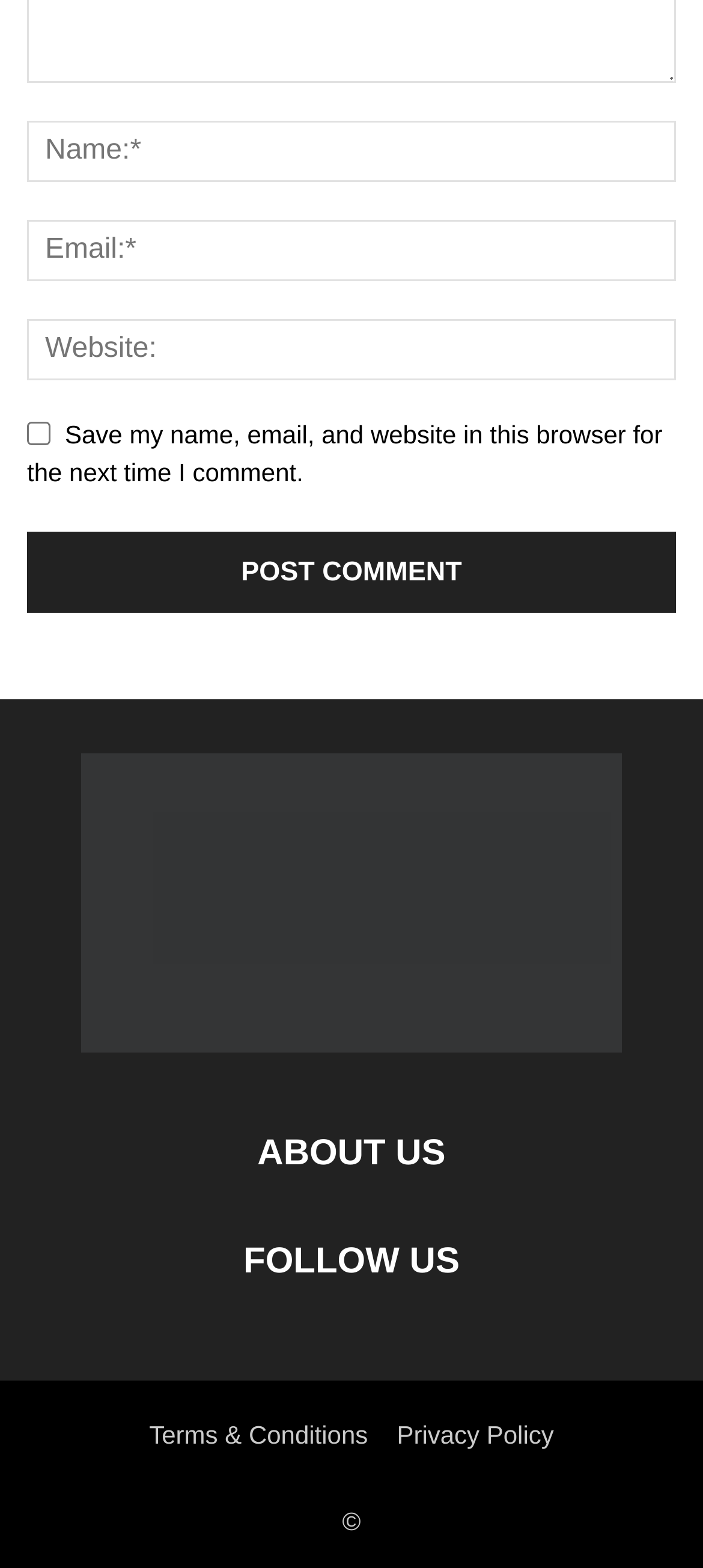What is the logo of the website?
Based on the image, provide your answer in one word or phrase.

AI Tool Stack